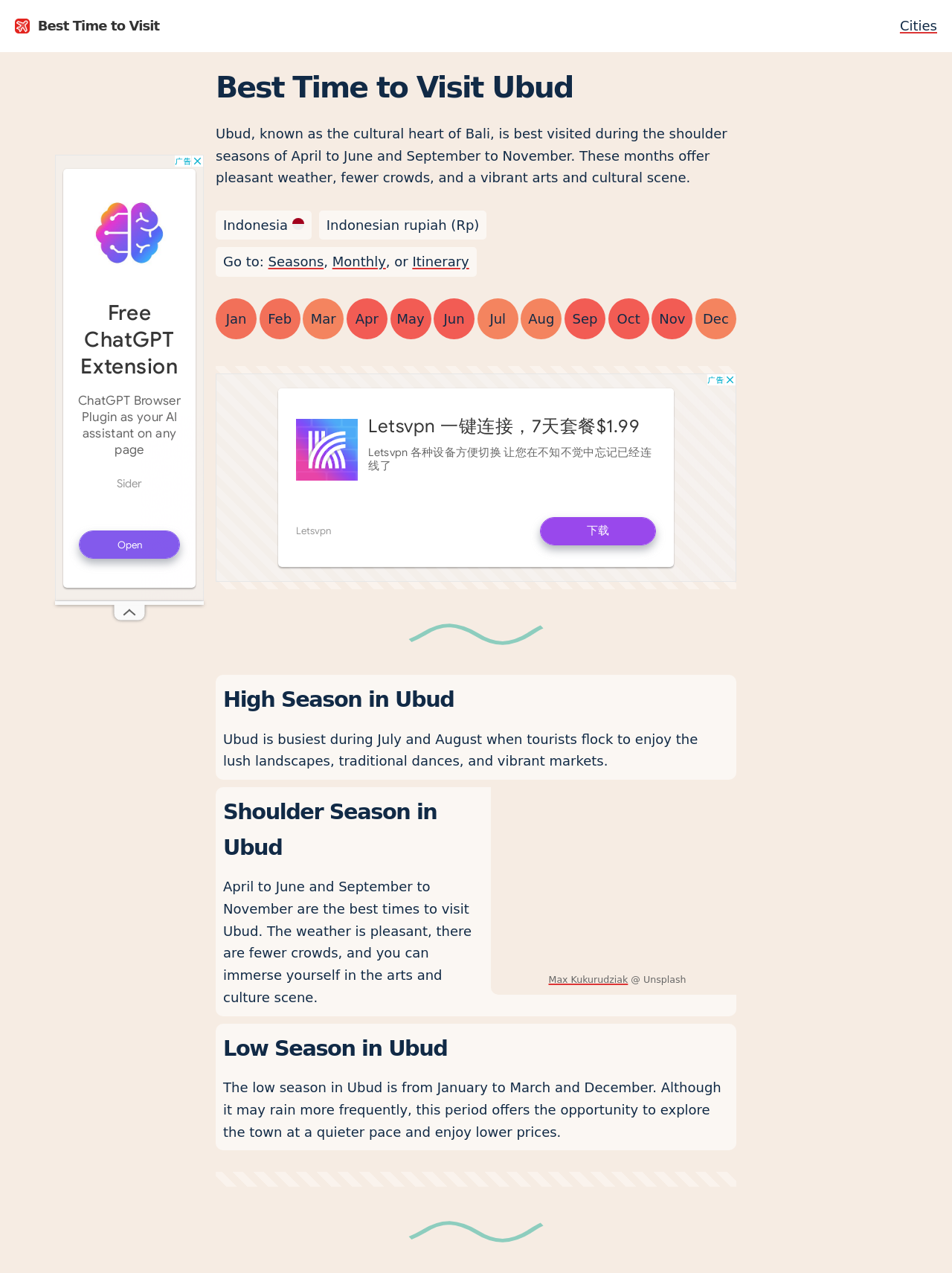Identify the bounding box coordinates of the section that should be clicked to achieve the task described: "Click the ArrayCalc link".

None